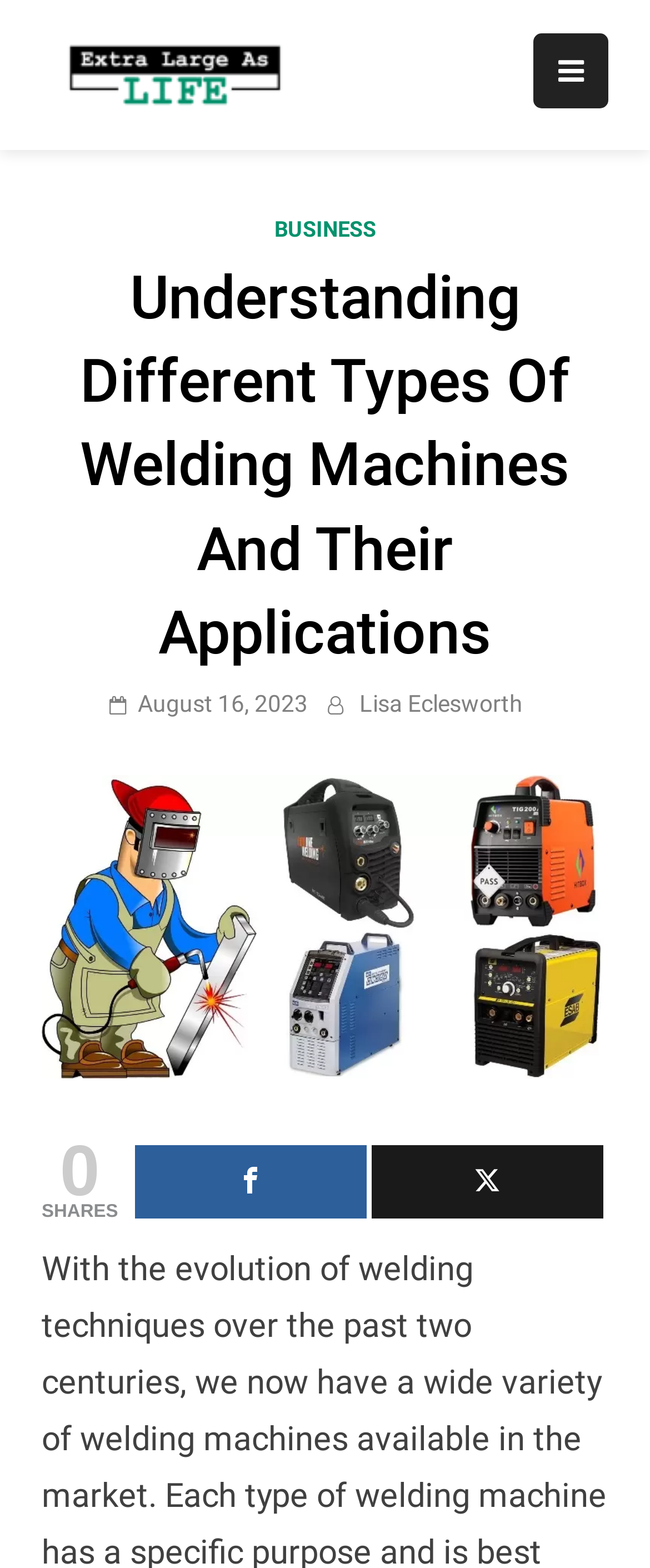Based on what you see in the screenshot, provide a thorough answer to this question: Who is the author of the article?

I found the author's name by looking at the link element with the text 'Lisa Eclesworth' which is located below the main heading and above the date of the article.